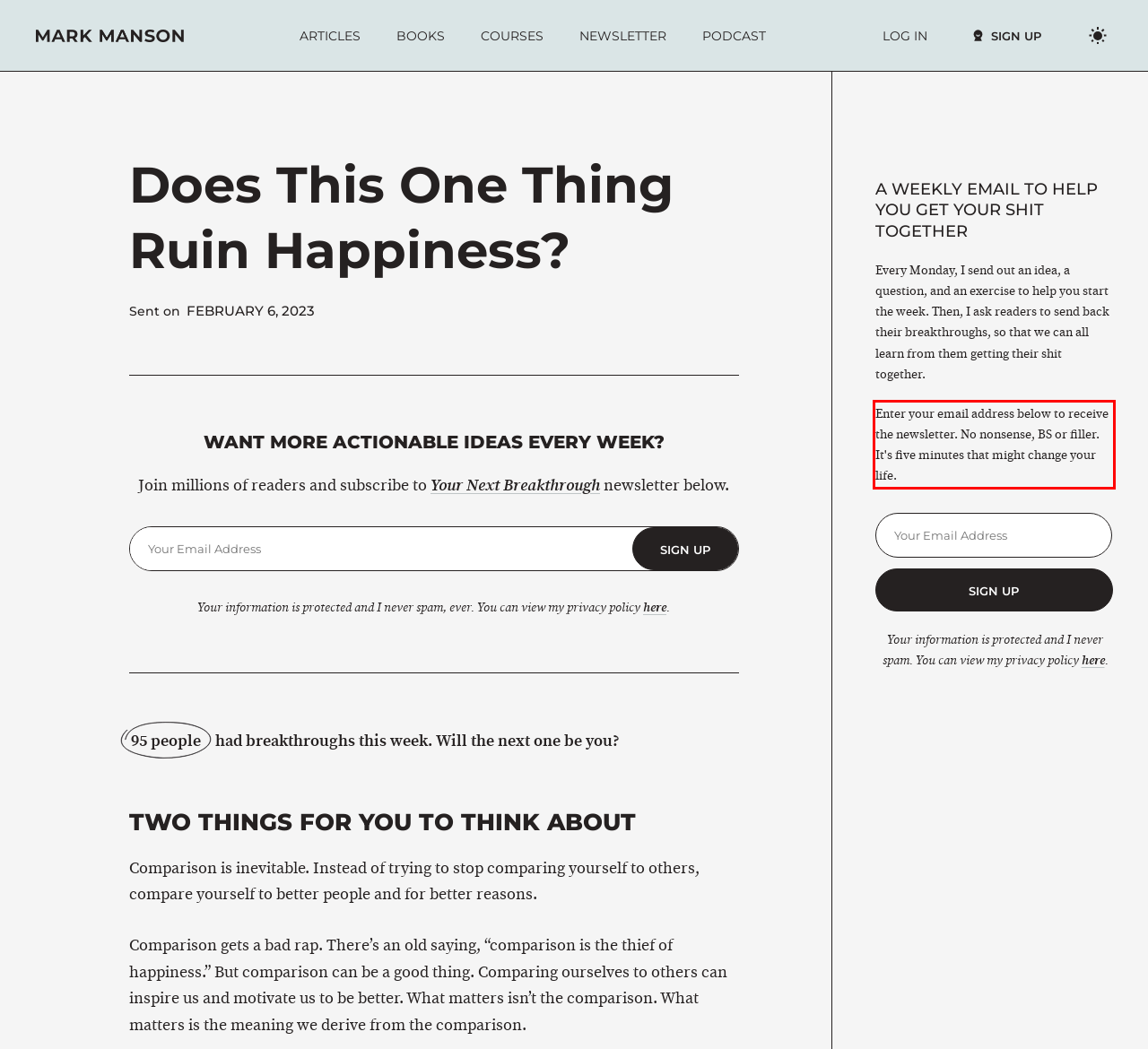Using the provided screenshot of a webpage, recognize and generate the text found within the red rectangle bounding box.

Enter your email address below to receive the newsletter. No nonsense, BS or filler. It's five minutes that might change your life.